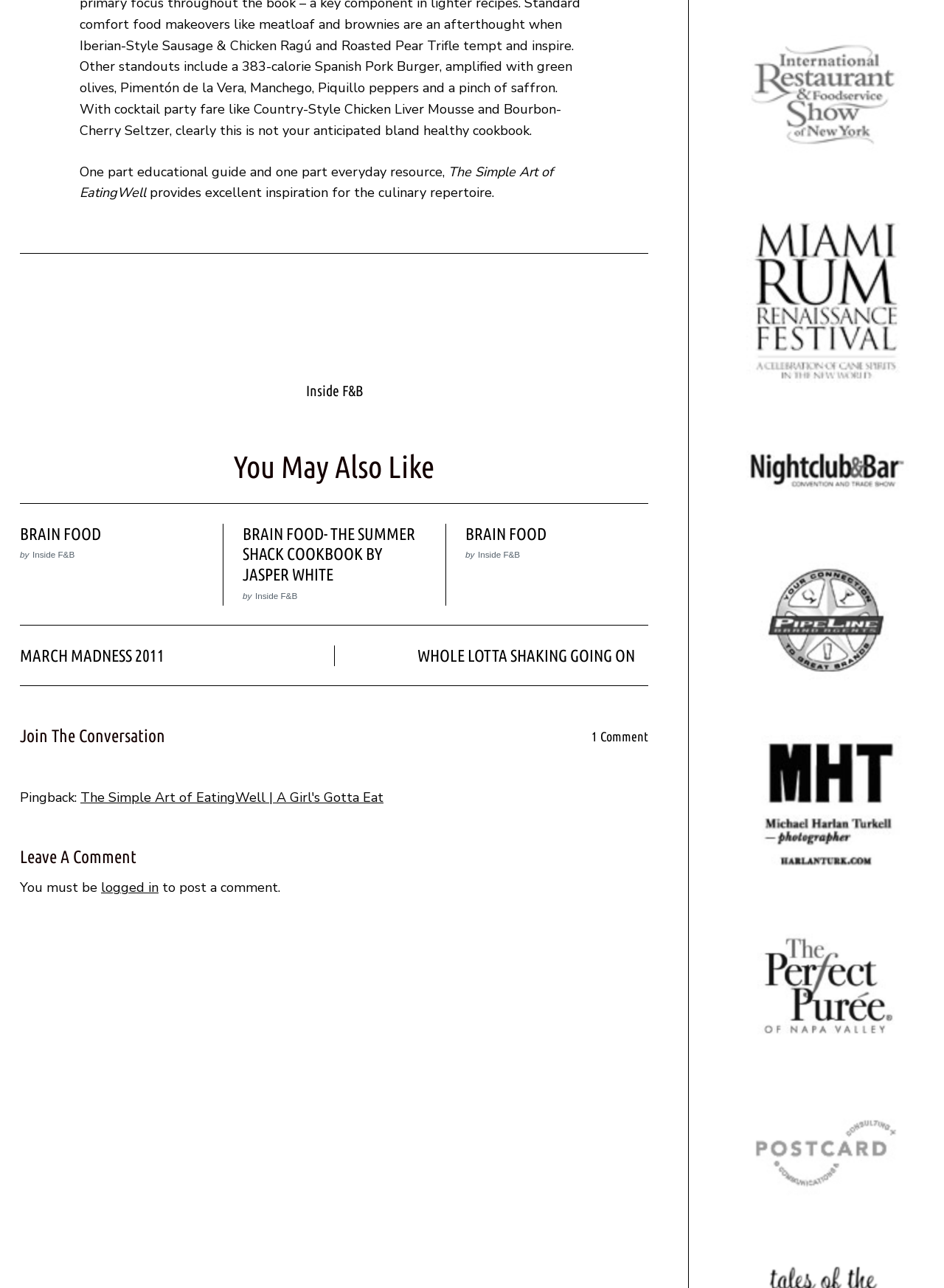Answer this question in one word or a short phrase: Who is the author of the cookbook?

Jasper White